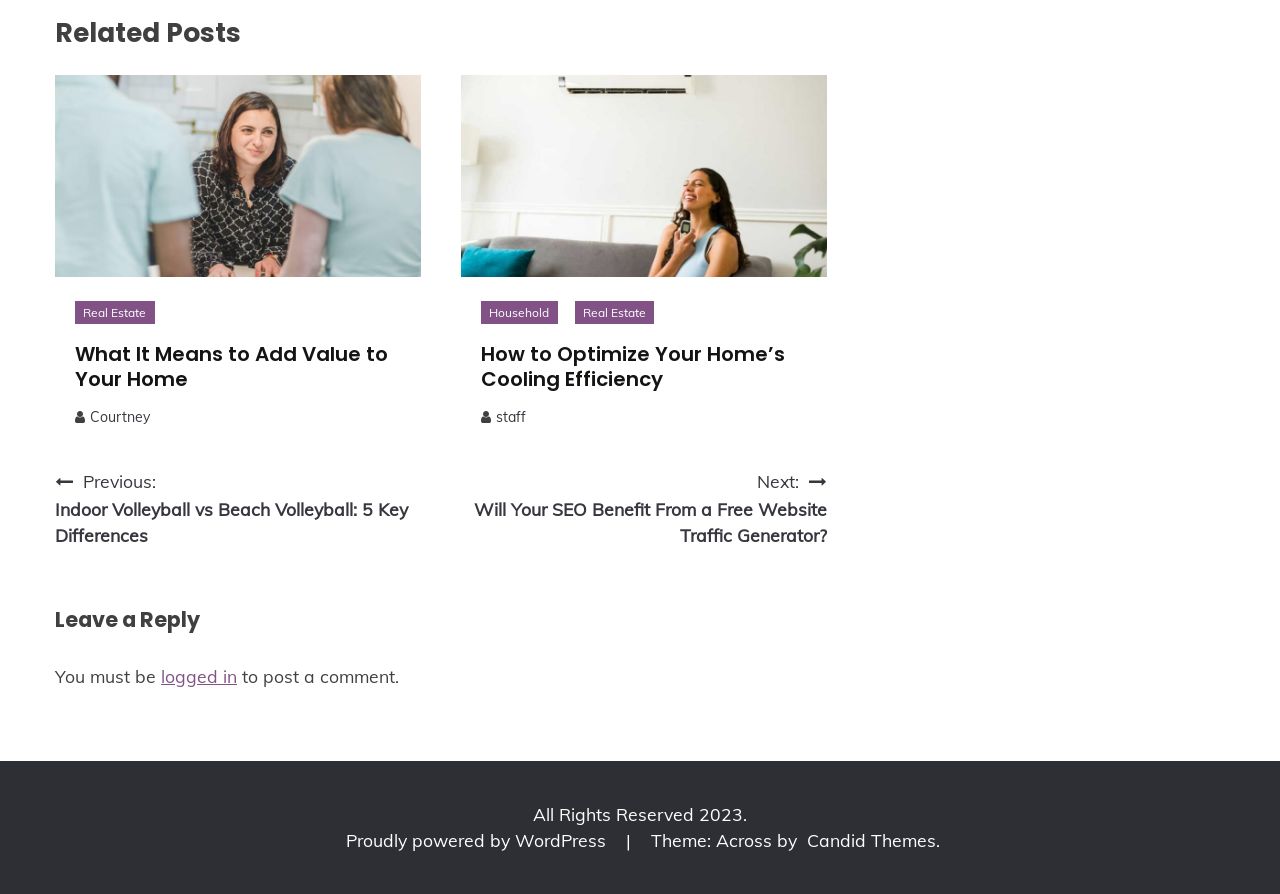Determine the coordinates of the bounding box that should be clicked to complete the instruction: "Click on 'Real Estate'". The coordinates should be represented by four float numbers between 0 and 1: [left, top, right, bottom].

[0.059, 0.337, 0.121, 0.363]